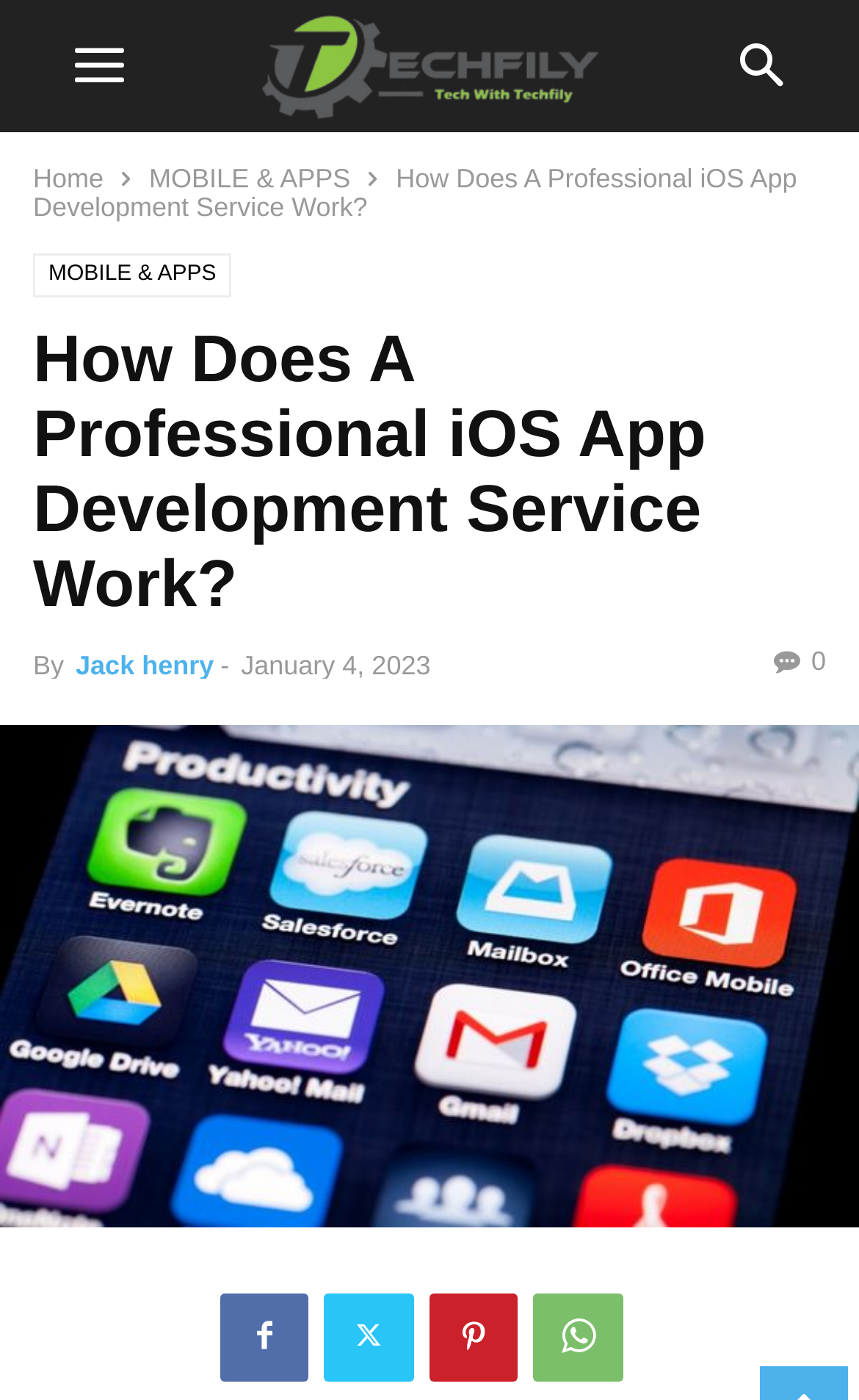Please identify the primary heading of the webpage and give its text content.

How Does A Professional iOS App Development Service Work?